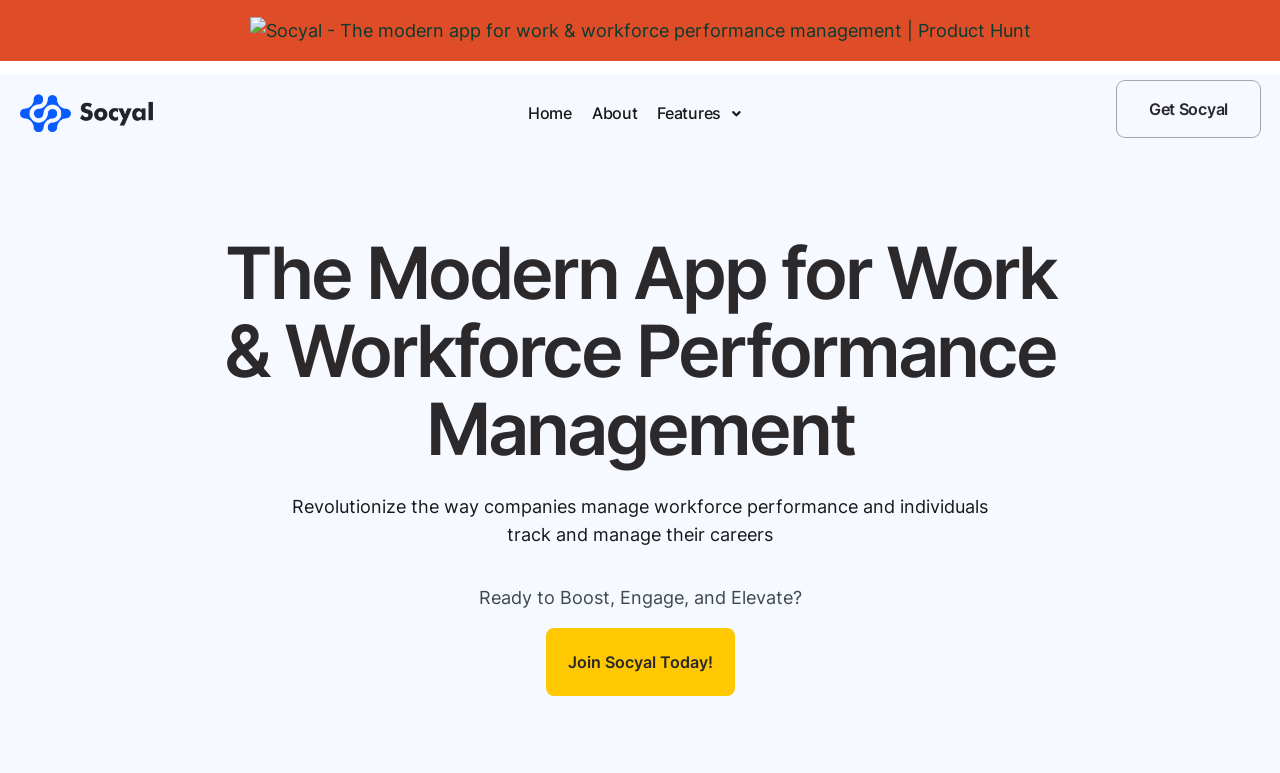Using the given element description, provide the bounding box coordinates (top-left x, top-left y, bottom-right x, bottom-right y) for the corresponding UI element in the screenshot: Join Socyal Today!

[0.426, 0.813, 0.574, 0.901]